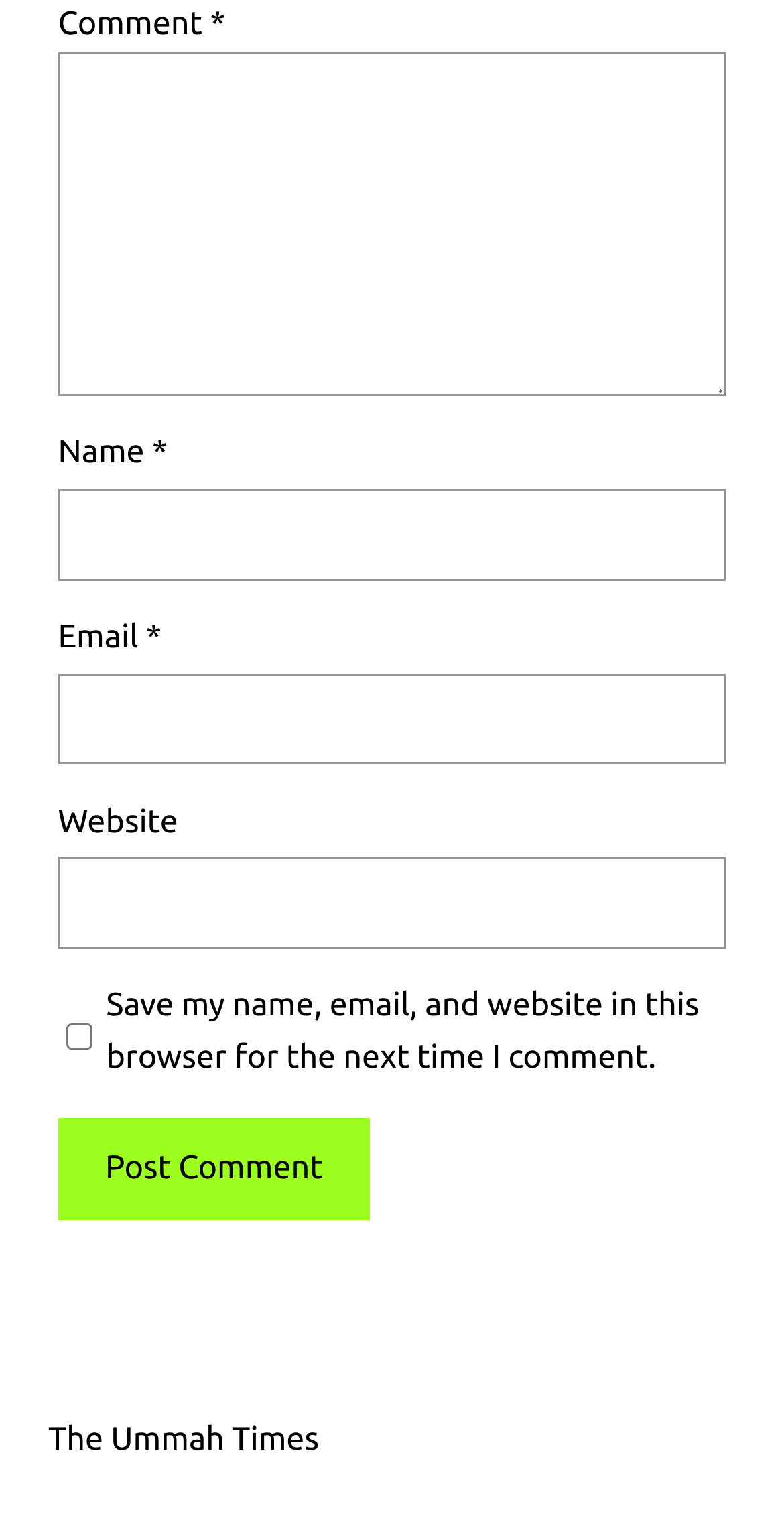Provide a single word or phrase to answer the given question: 
How many required fields are there for commenting?

Three